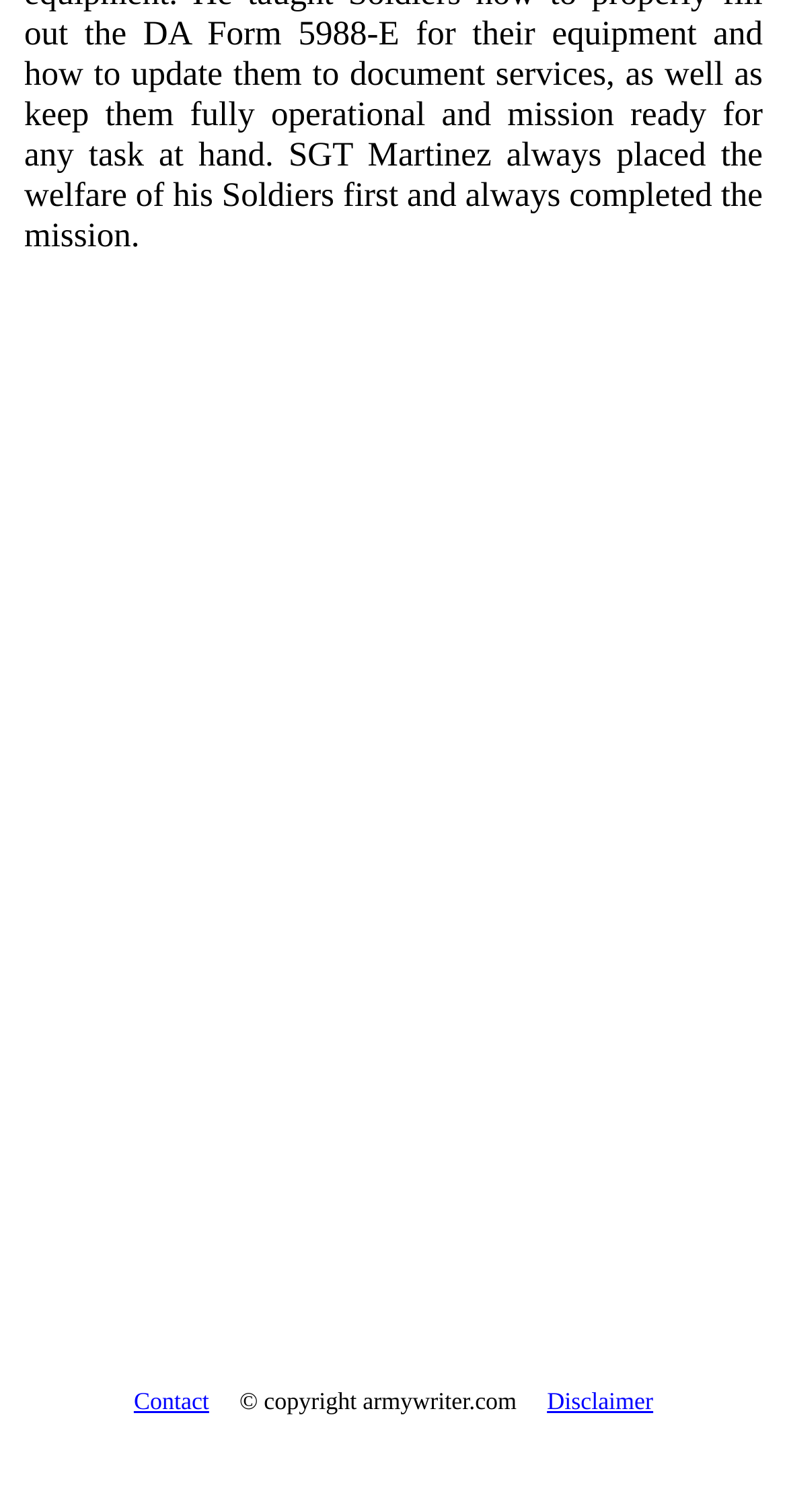Identify the bounding box coordinates for the UI element described as follows: Disclaimer. Use the format (top-left x, top-left y, bottom-right x, bottom-right y) and ensure all values are floating point numbers between 0 and 1.

[0.695, 0.918, 0.83, 0.936]